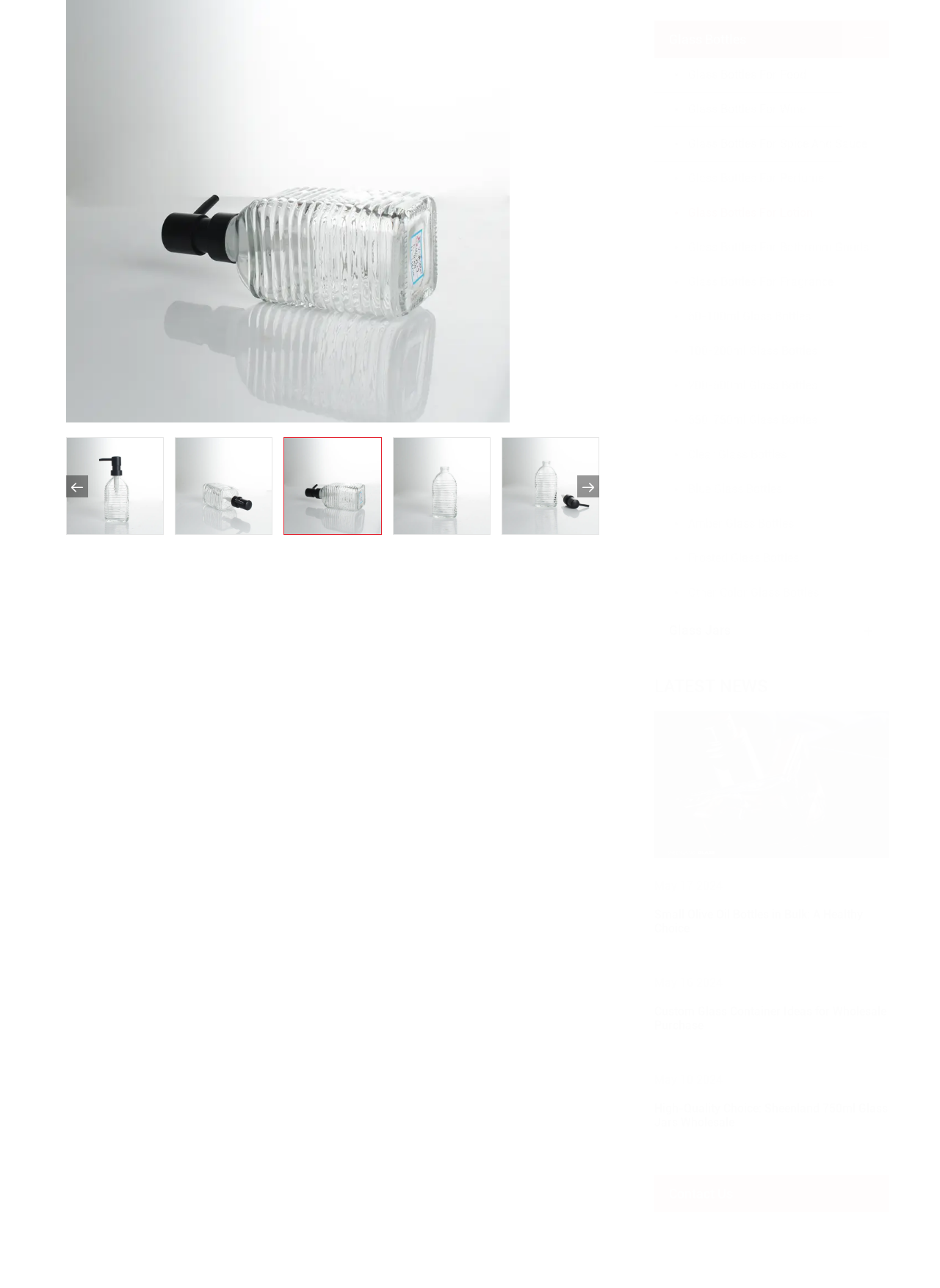Extract the bounding box coordinates for the UI element described as: "Contact Us".

[0.696, 0.921, 0.764, 0.933]